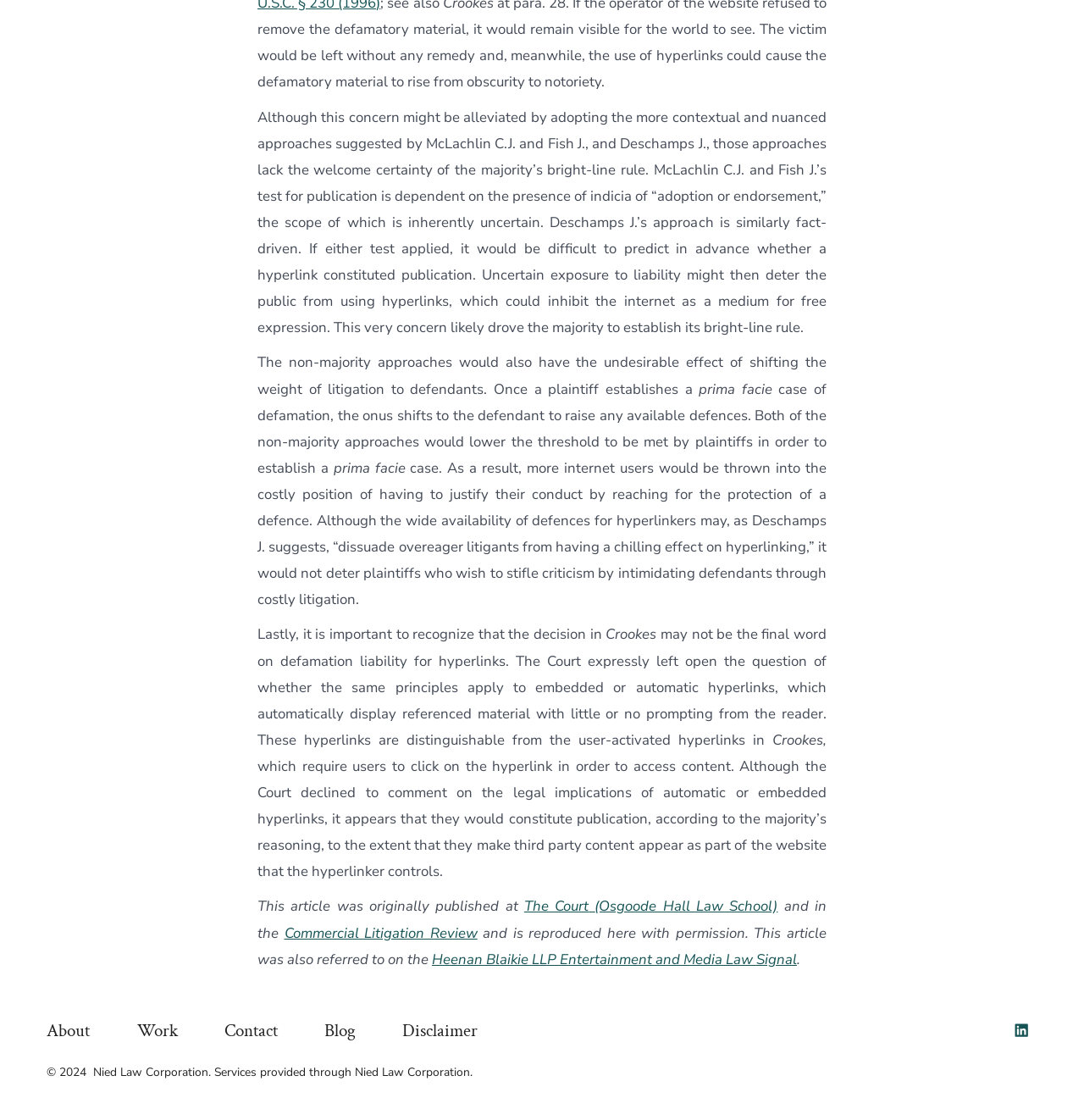Locate the bounding box coordinates of the clickable area to execute the instruction: "Click the link to Commercial Litigation Review". Provide the coordinates as four float numbers between 0 and 1, represented as [left, top, right, bottom].

[0.262, 0.824, 0.44, 0.842]